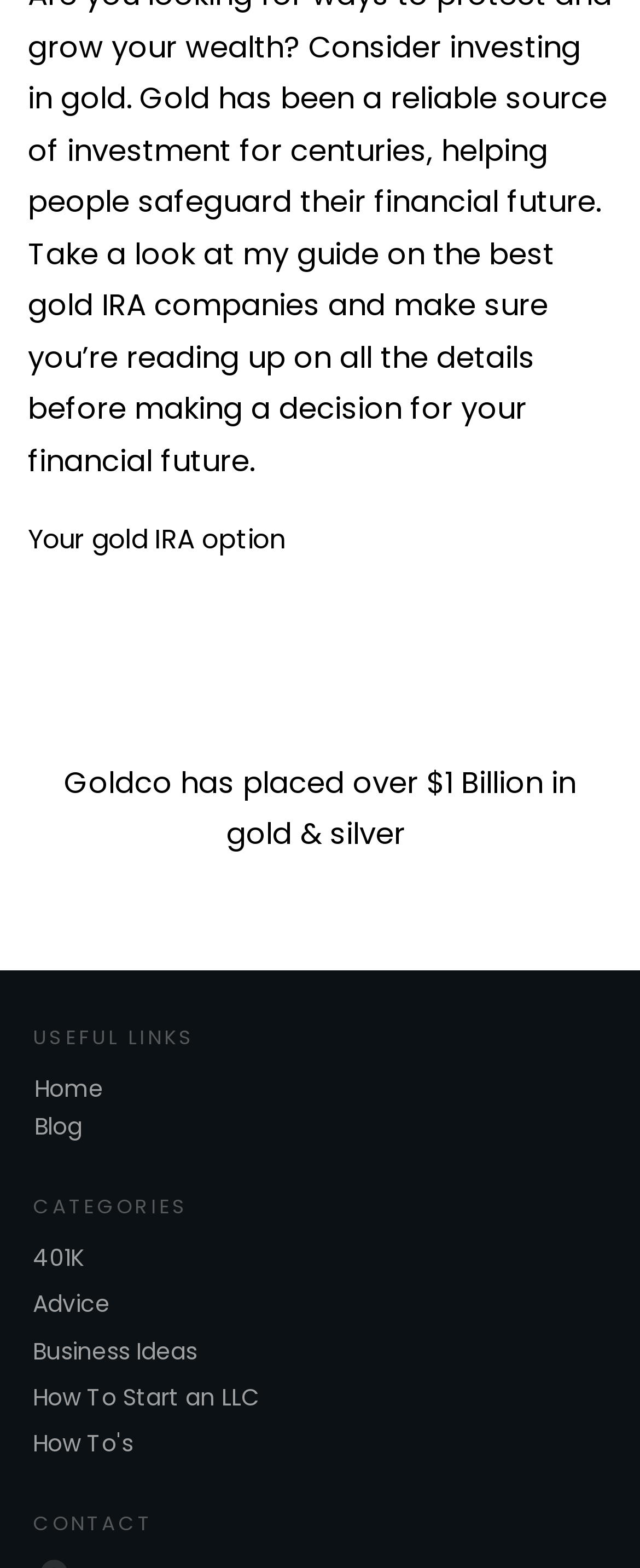Find the bounding box coordinates of the clickable area that will achieve the following instruction: "Explore 'Technology' topics".

None